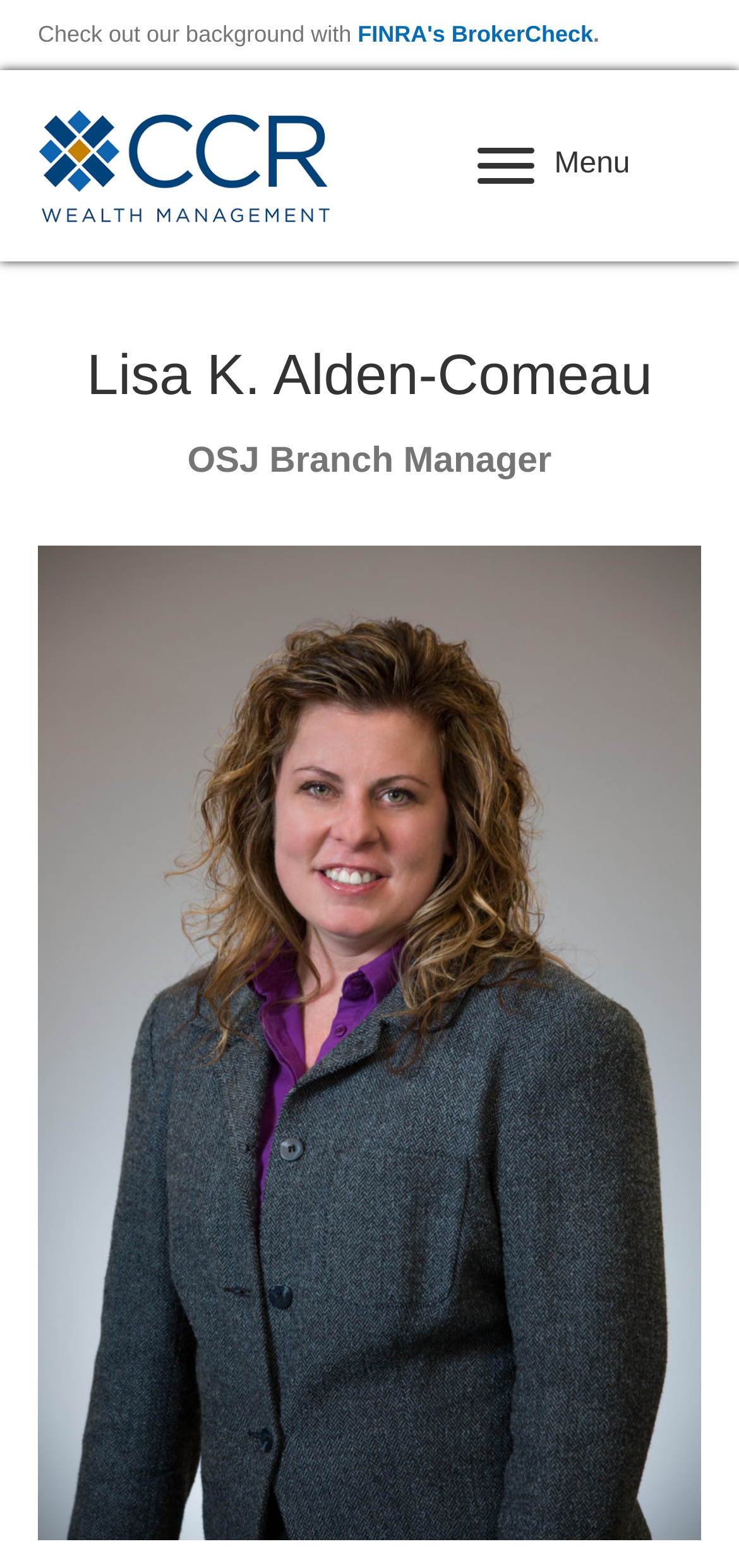Using the format (top-left x, top-left y, bottom-right x, bottom-right y), provide the bounding box coordinates for the described UI element. All values should be floating point numbers between 0 and 1: alt="CCR_Logo_Primary_CMYK_1024x500_300dpi" title="CCR_Logo_Primary_CMYK_1024x500_300dpi"

[0.051, 0.095, 0.449, 0.114]